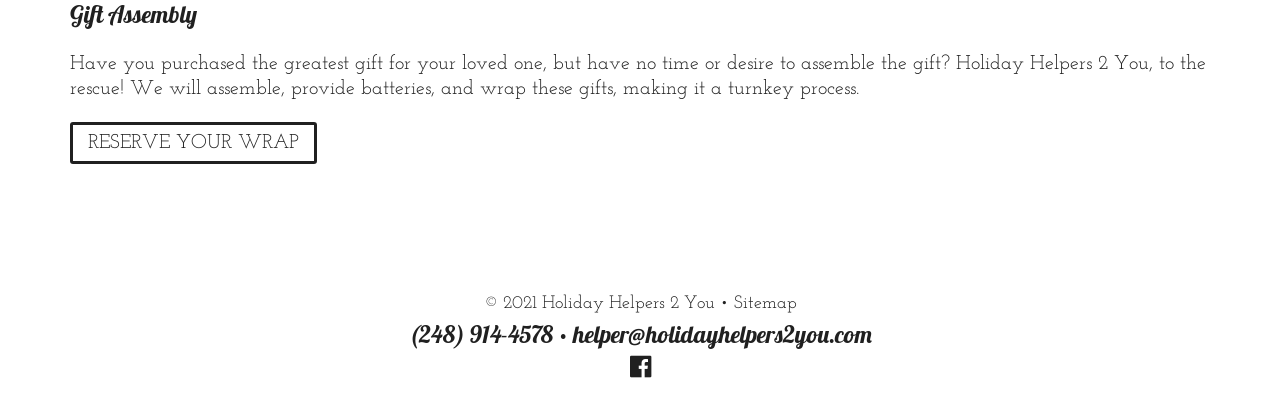Provide the bounding box coordinates for the UI element that is described as: "Character Education Workshops & Conferences".

None